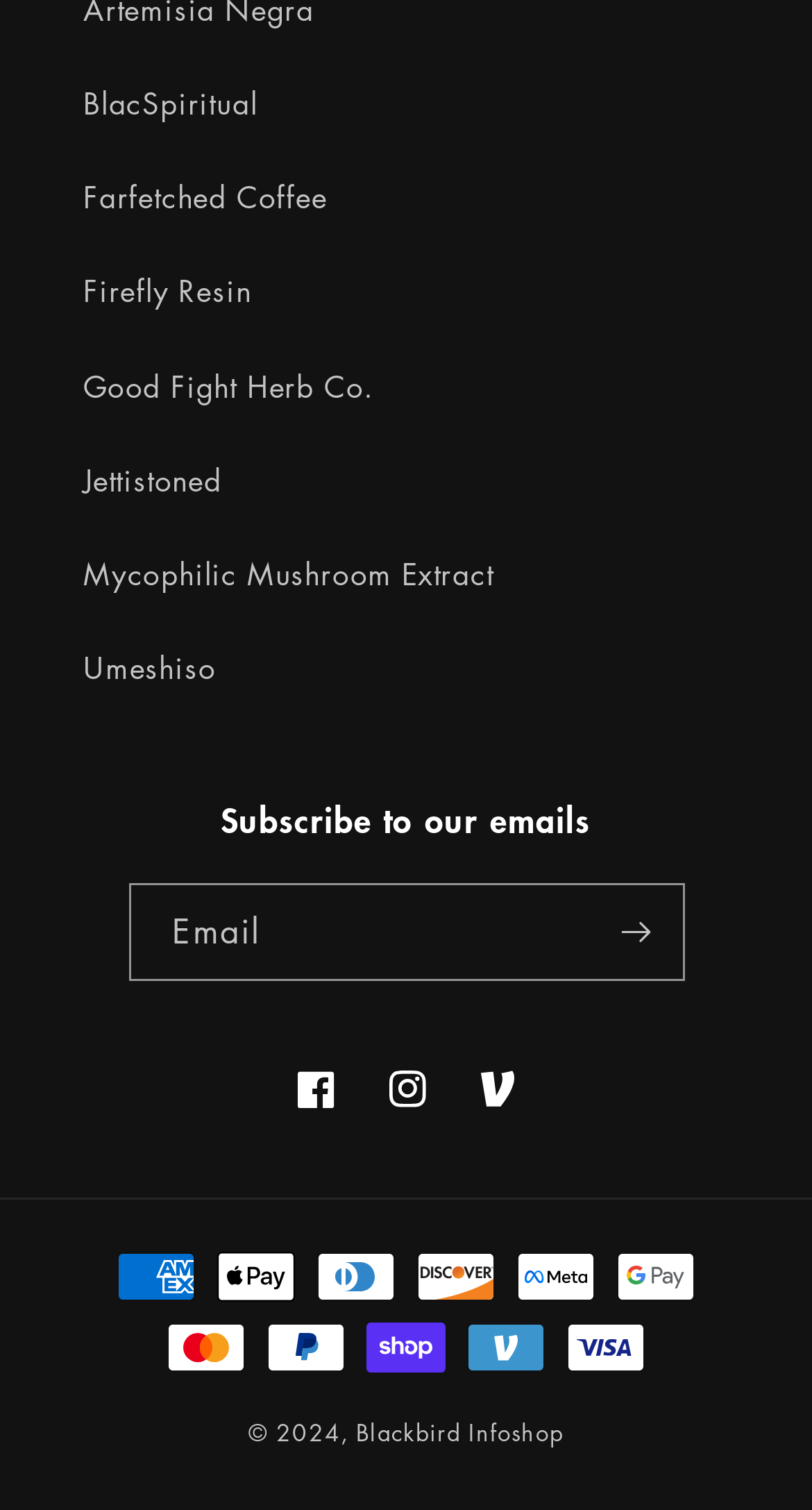Identify the bounding box coordinates of the element that should be clicked to fulfill this task: "Follow on Facebook". The coordinates should be provided as four float numbers between 0 and 1, i.e., [left, top, right, bottom].

[0.333, 0.691, 0.446, 0.752]